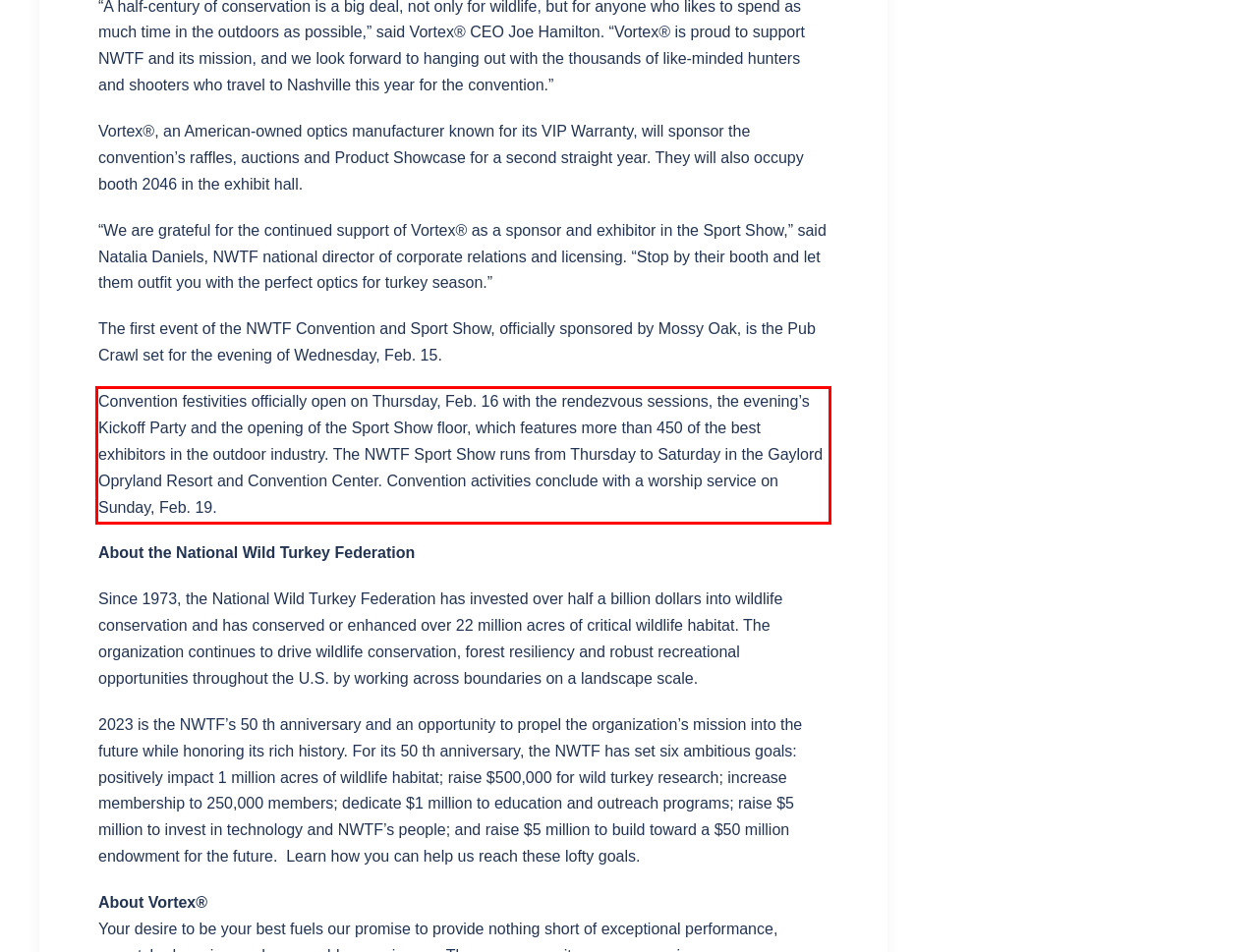Given the screenshot of the webpage, identify the red bounding box, and recognize the text content inside that red bounding box.

Convention festivities officially open on Thursday, Feb. 16 with the rendezvous sessions, the evening’s Kickoff Party and the opening of the Sport Show floor, which features more than 450 of the best exhibitors in the outdoor industry. The NWTF Sport Show runs from Thursday to Saturday in the Gaylord Opryland Resort and Convention Center. Convention activities conclude with a worship service on Sunday, Feb. 19.